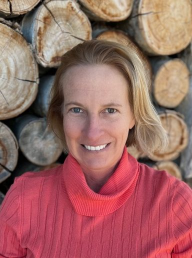What is Michelle Gadd known for?
Refer to the image and provide a one-word or short phrase answer.

African wildlife conservation